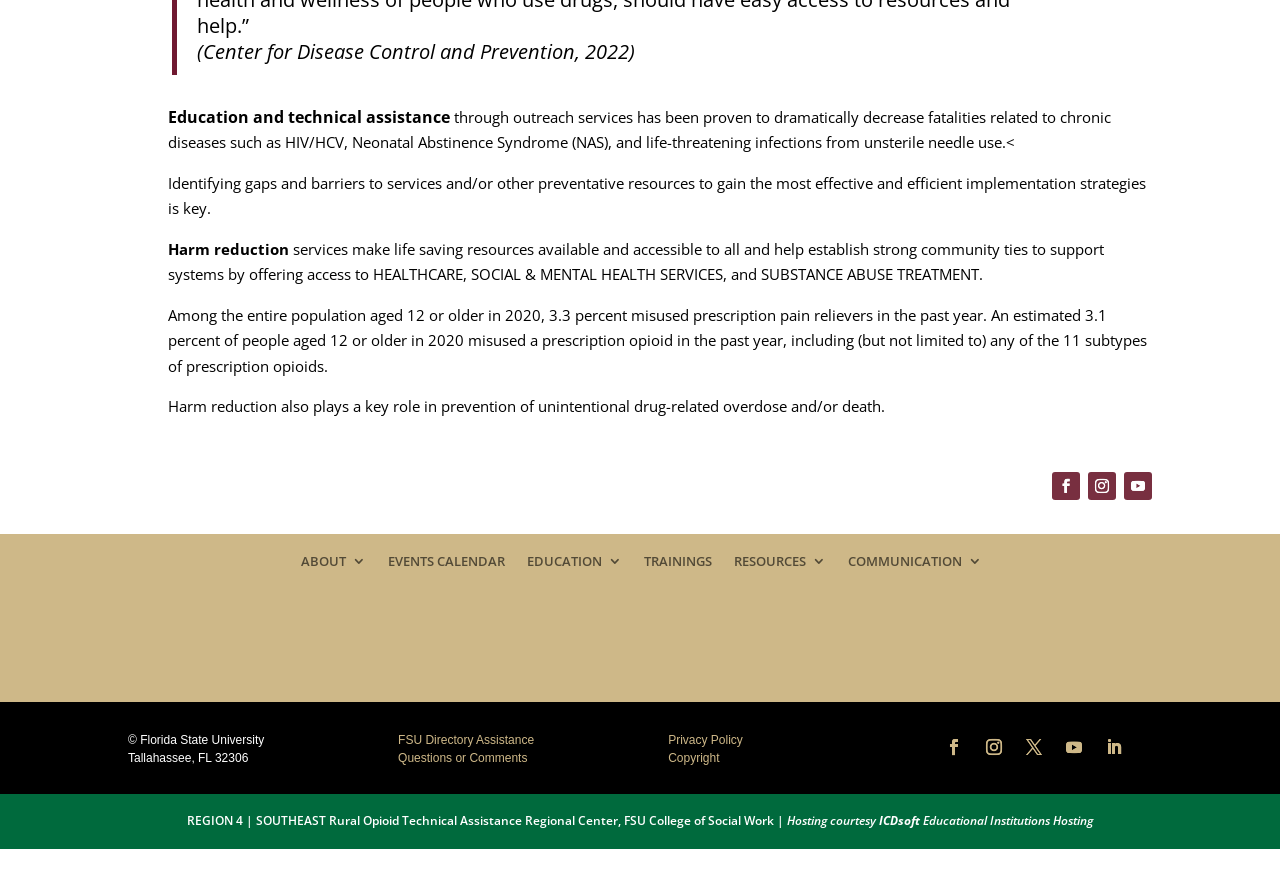Can you show the bounding box coordinates of the region to click on to complete the task described in the instruction: "Click the subscribe button"?

None